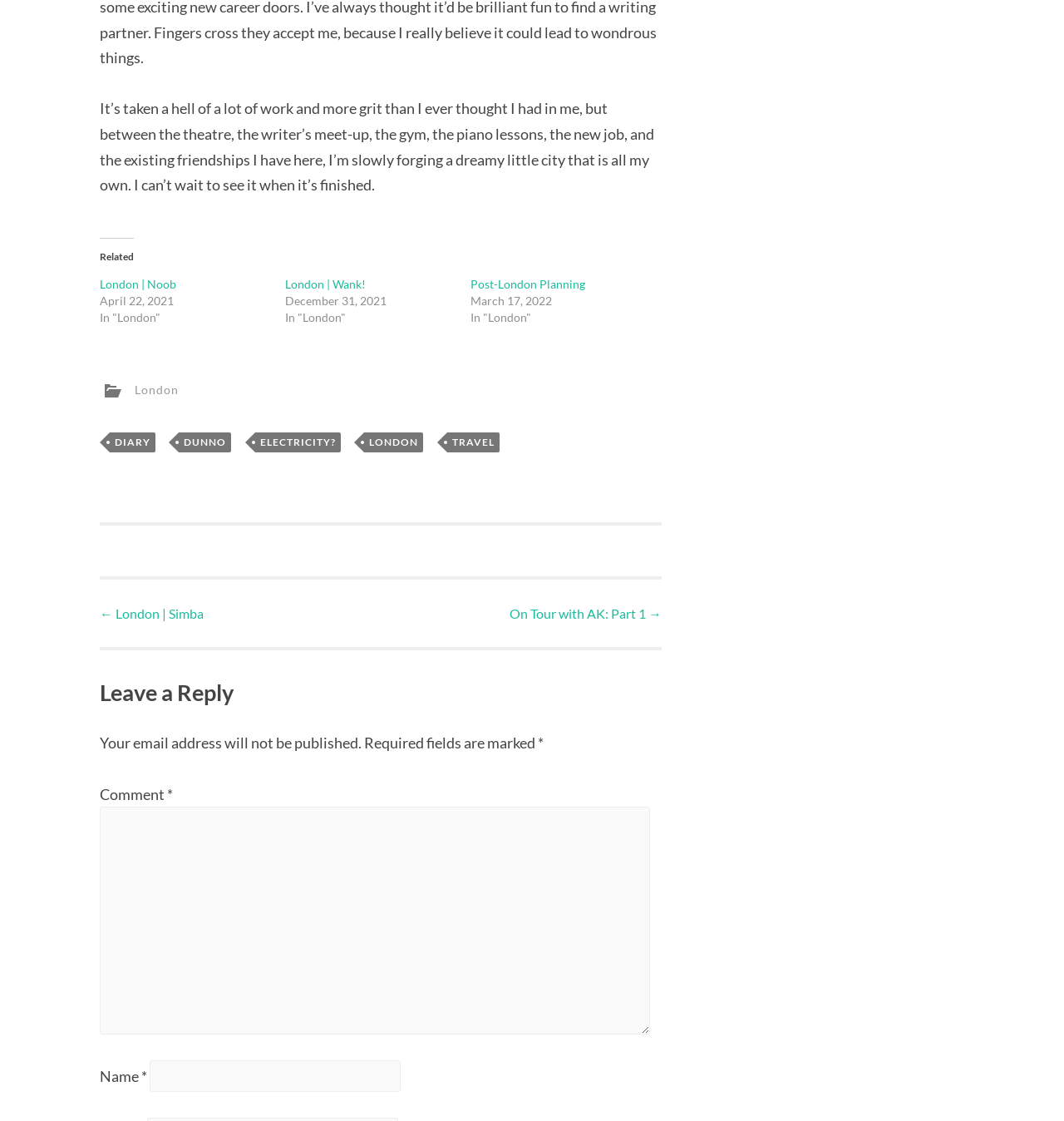Specify the bounding box coordinates of the element's region that should be clicked to achieve the following instruction: "Click on the link to view related posts in London". The bounding box coordinates consist of four float numbers between 0 and 1, in the format [left, top, right, bottom].

[0.094, 0.247, 0.166, 0.259]